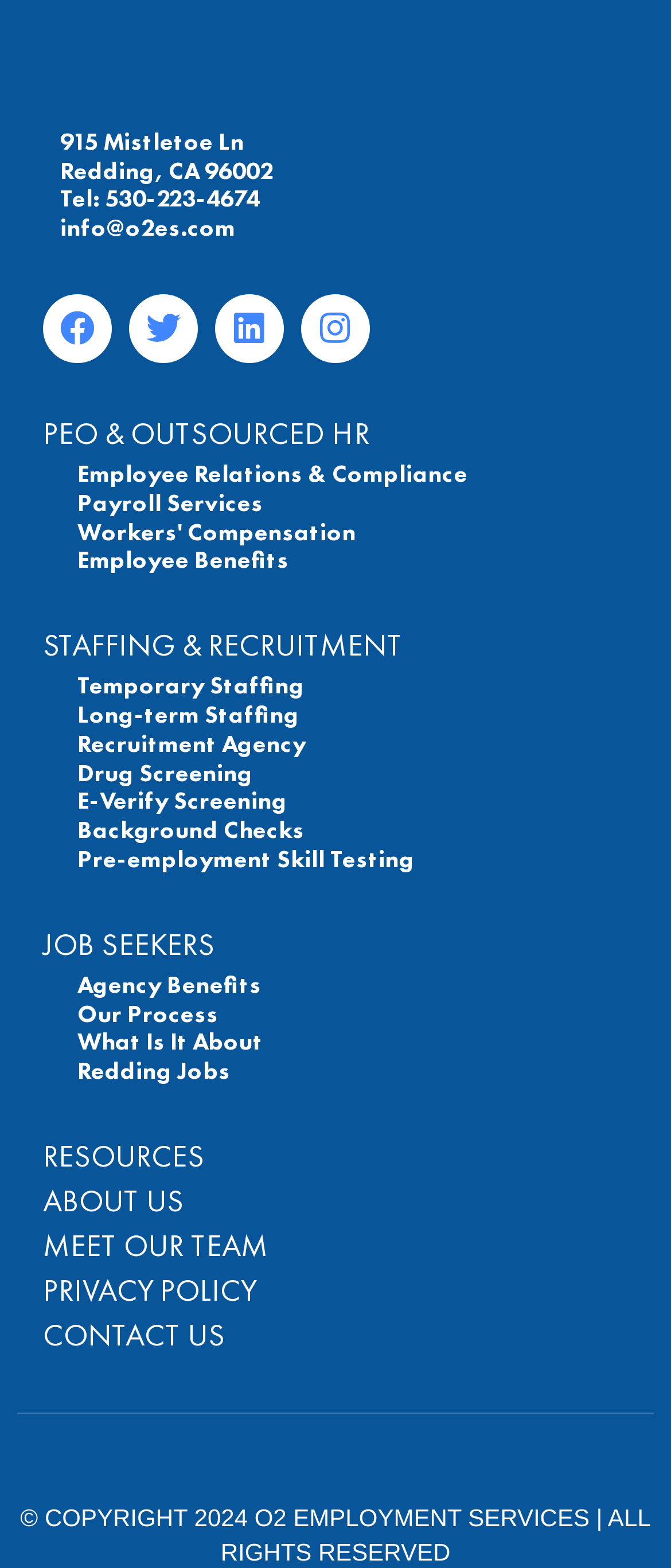What is the phone number of O2 Employment Services?
Look at the screenshot and respond with one word or a short phrase.

530-223-4674